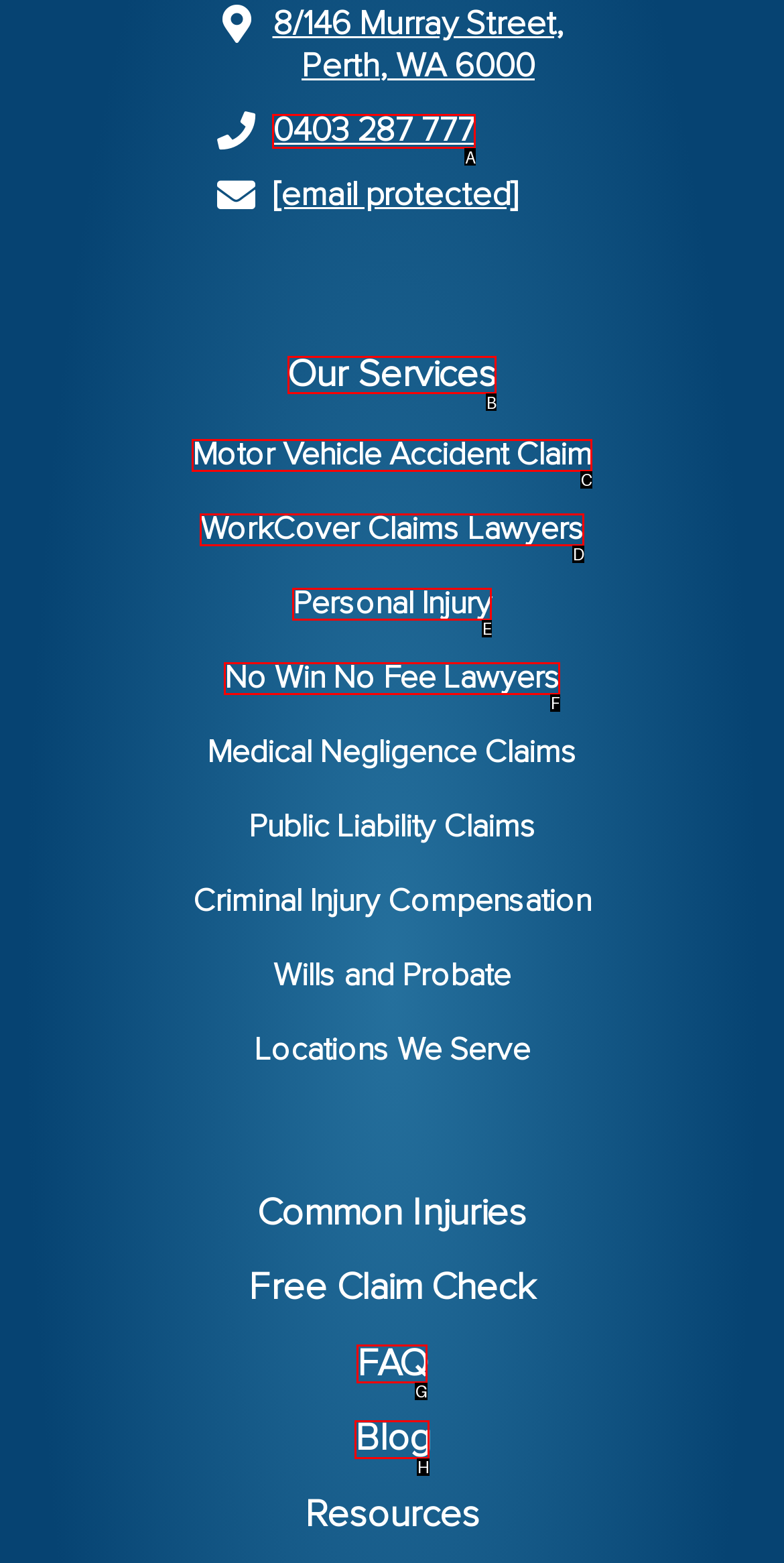Determine the letter of the element to click to accomplish this task: View our services. Respond with the letter.

B